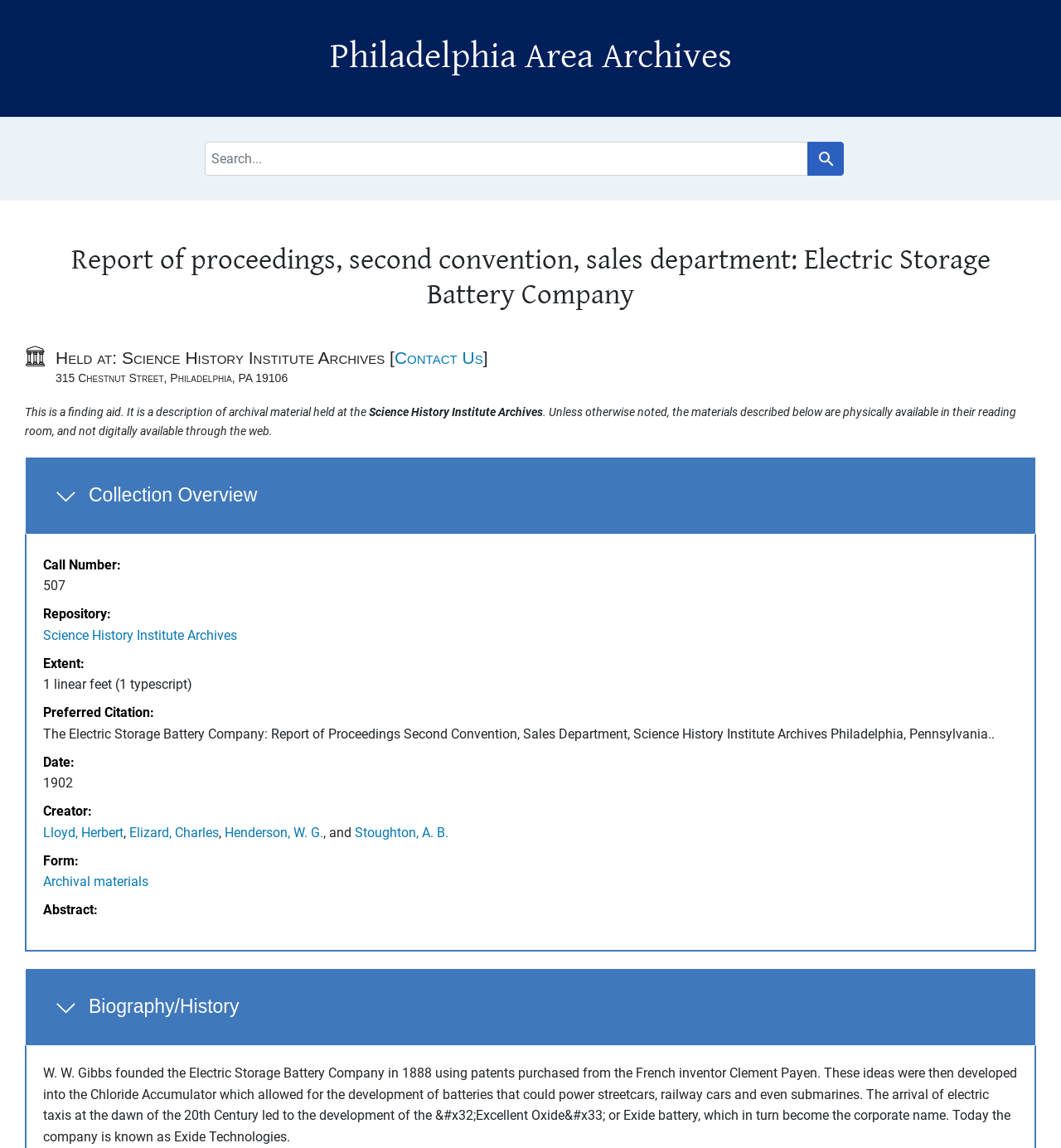Could you identify the text that serves as the heading for this webpage?

Philadelphia Area Archives